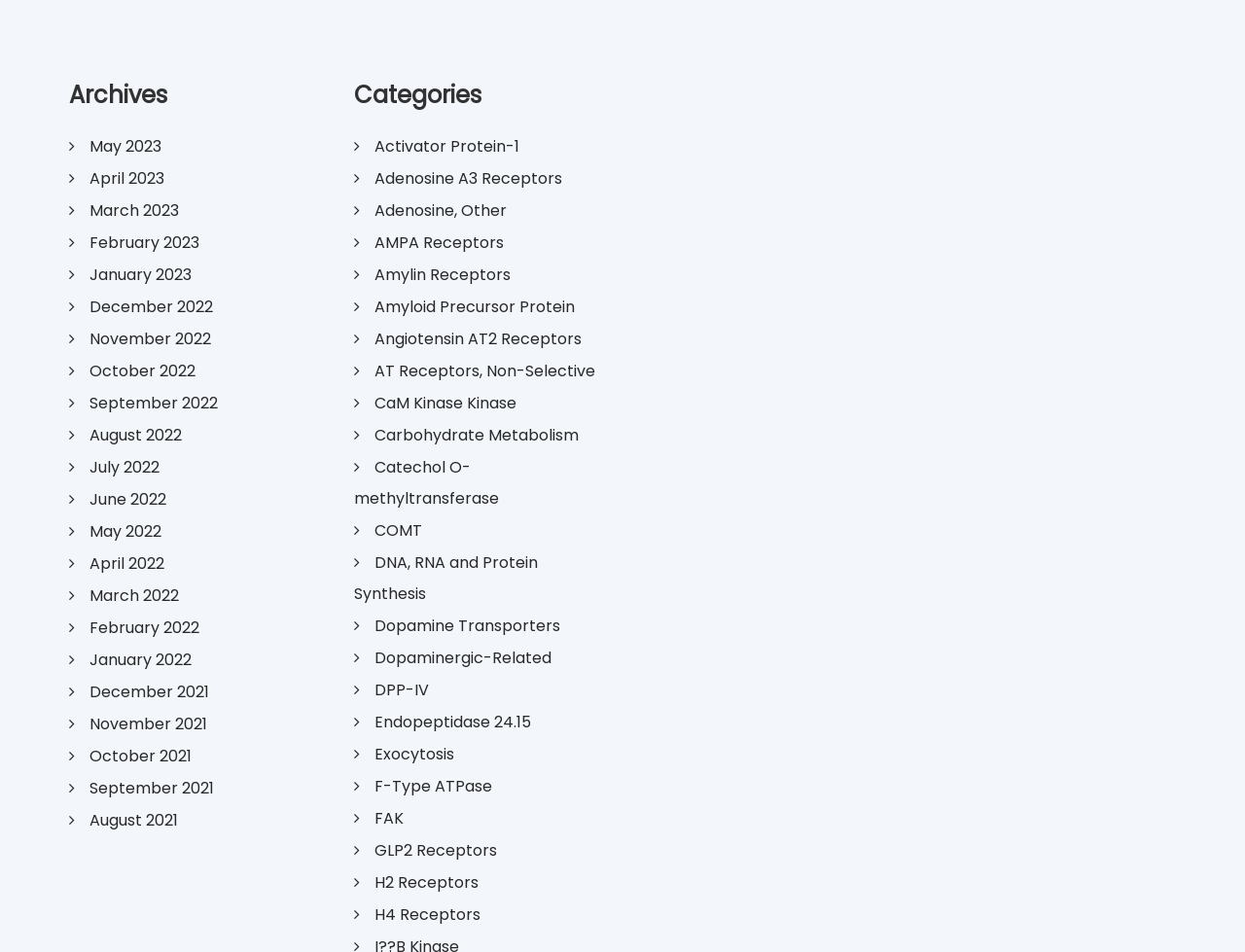Specify the bounding box coordinates for the region that must be clicked to perform the given instruction: "Learn about Adenosine A3 Receptors".

[0.284, 0.175, 0.452, 0.199]